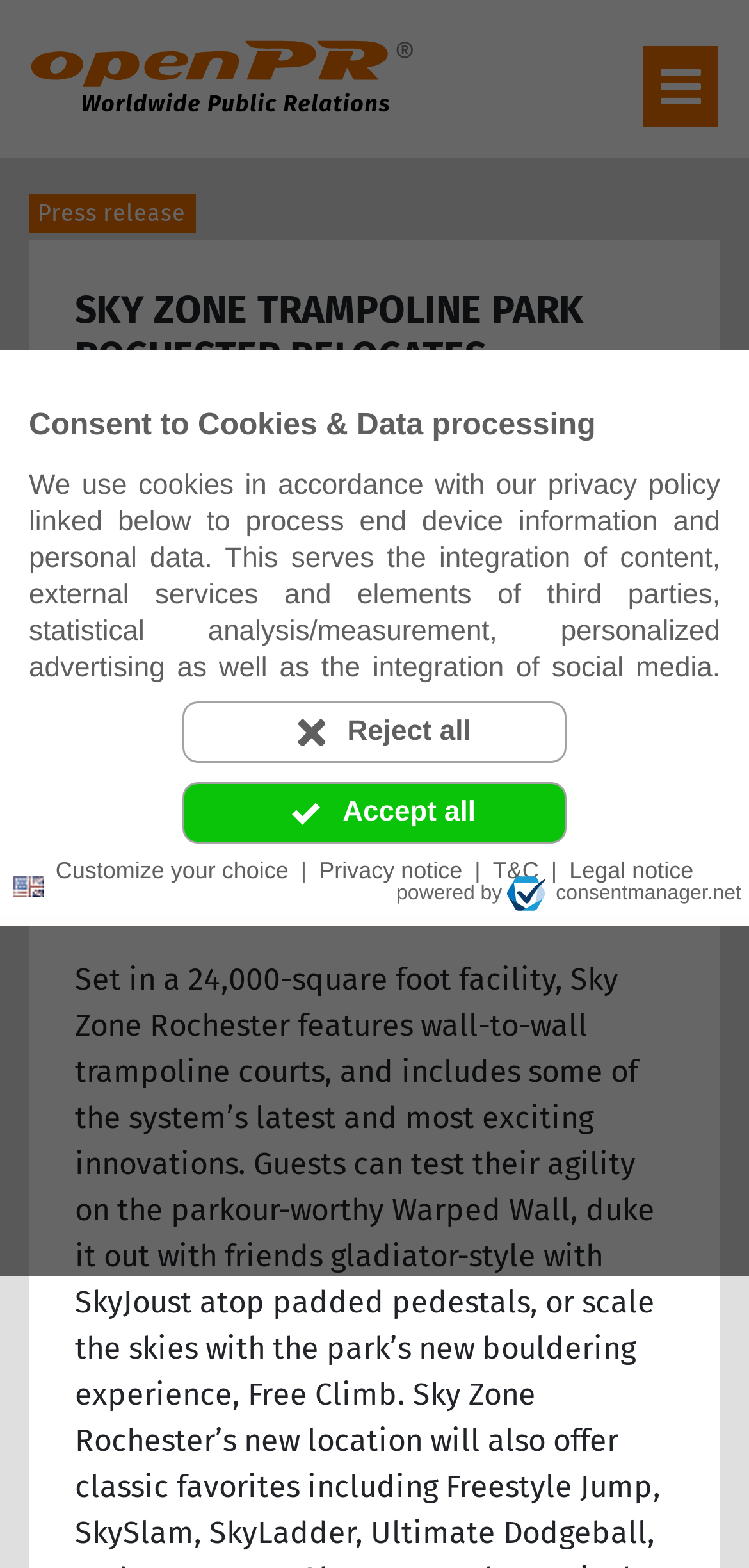Please specify the bounding box coordinates of the region to click in order to perform the following instruction: "View the 'Sky Zone Indoor Trampoline Park' link".

[0.39, 0.301, 0.885, 0.319]